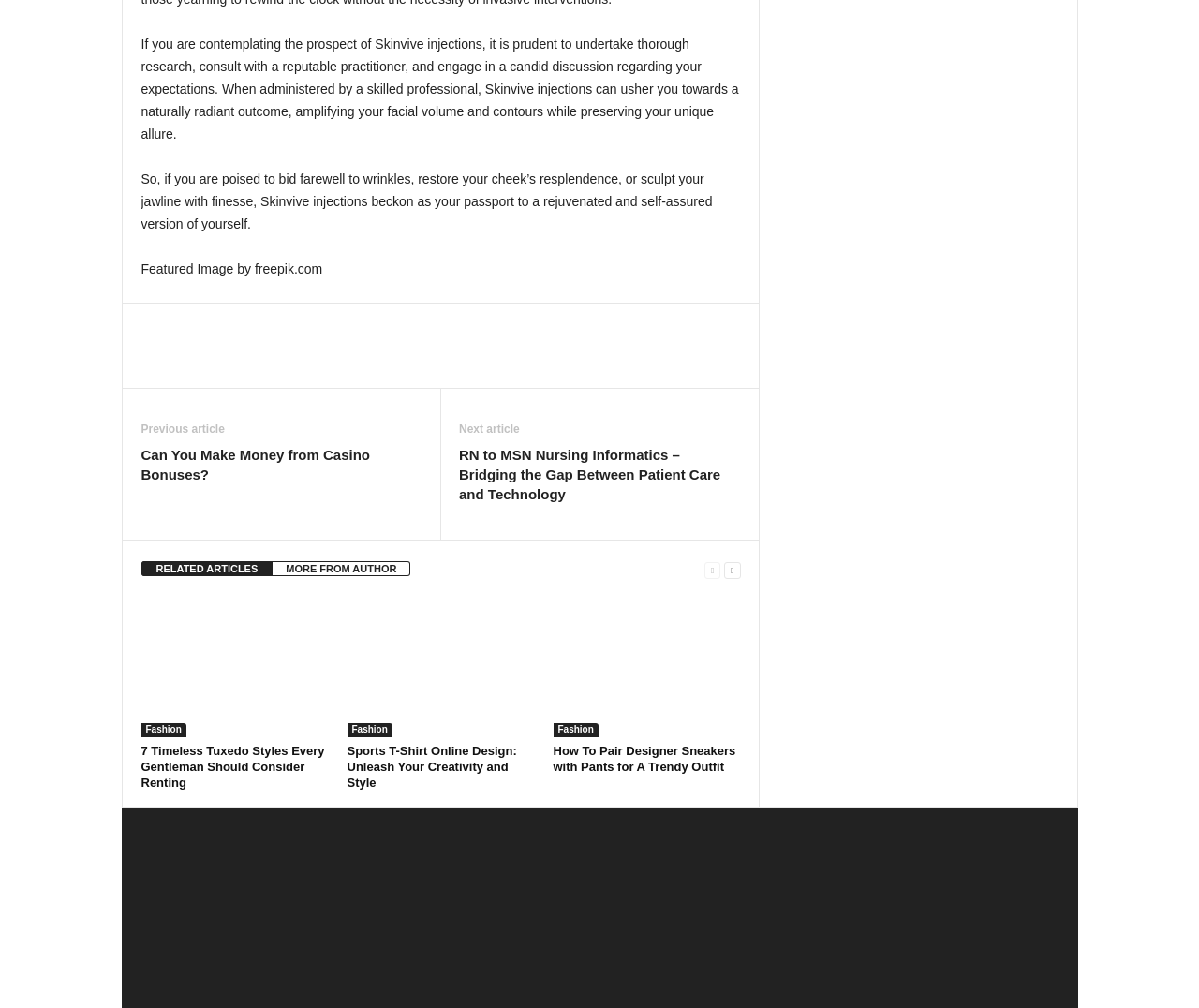Please give a one-word or short phrase response to the following question: 
What is the topic of the first article?

Skinvive injections